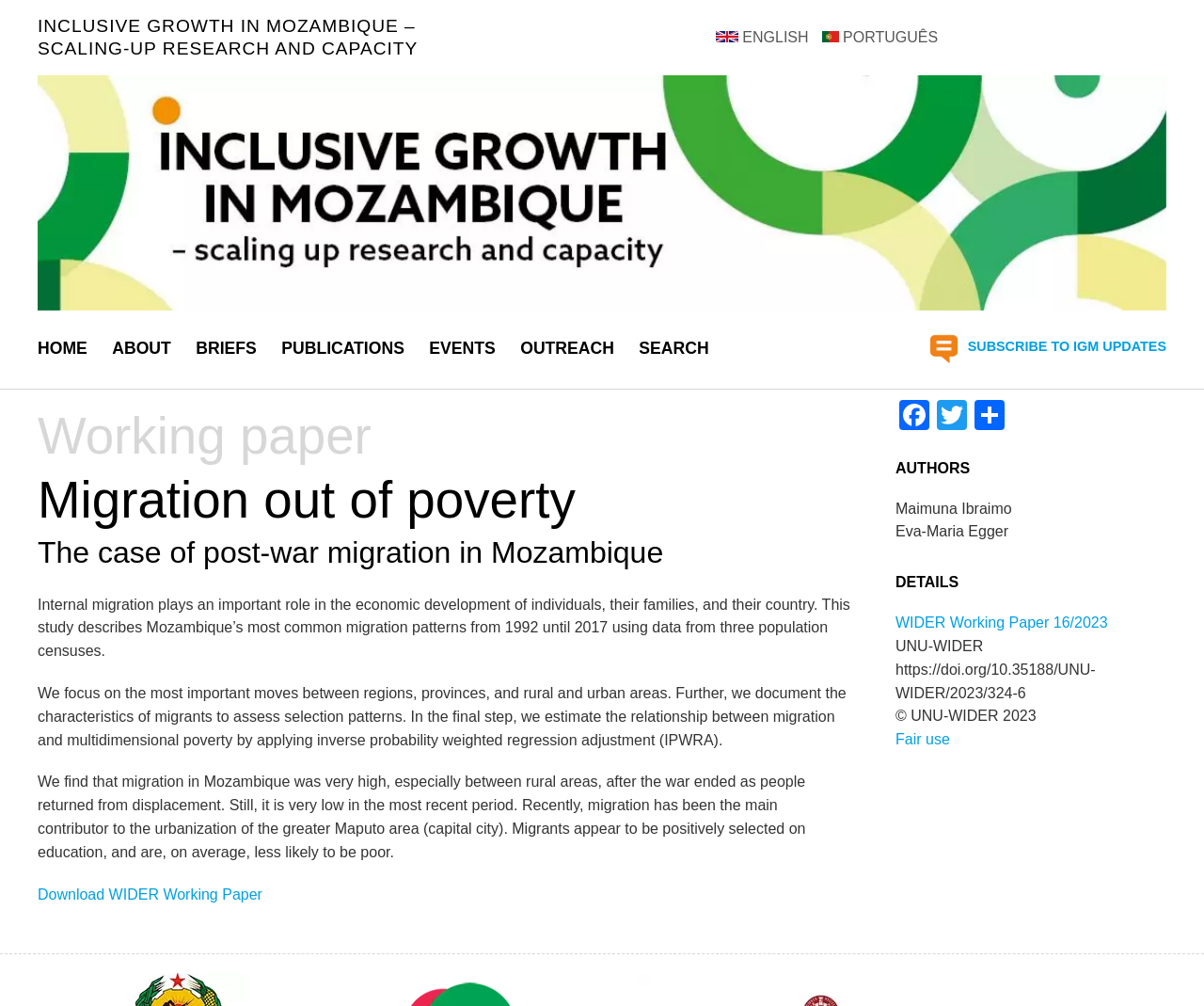Offer an in-depth caption of the entire webpage.

The webpage is about a research study on internal migration and its impact on economic development in Mozambique. At the top, there is a navigation menu with links to "HOME", "ABOUT", "BRIEFS", "PUBLICATIONS", "EVENTS", "OUTREACH", and "SEARCH". Below the navigation menu, there is a section with links to "SUBSCRIBE TO IGM UPDATES" and social media platforms like Facebook, Twitter, and Share.

The main content of the webpage is an article about the research study, which is divided into several sections. The first section has a heading "Migration out of poverty" and a brief summary of the study, which describes Mozambique's most common migration patterns from 1992 to 2017. The summary is followed by three paragraphs of text that provide more details about the study's methodology and findings.

Below the summary, there are links to download the WIDER Working Paper and to share the article on social media. The next section has a heading "AUTHORS" and lists the names of the authors, Maimuna Ibraimo and Eva-Maria Egger. The following section has a heading "DETAILS" and provides more information about the working paper, including its title, publication date, and DOI.

At the bottom of the webpage, there are four links to images, including one from the University of Copenhagen and one from UNU-WIDER. There are also several links to other languages, including English and Portuguese, and a link to skip to the main content.